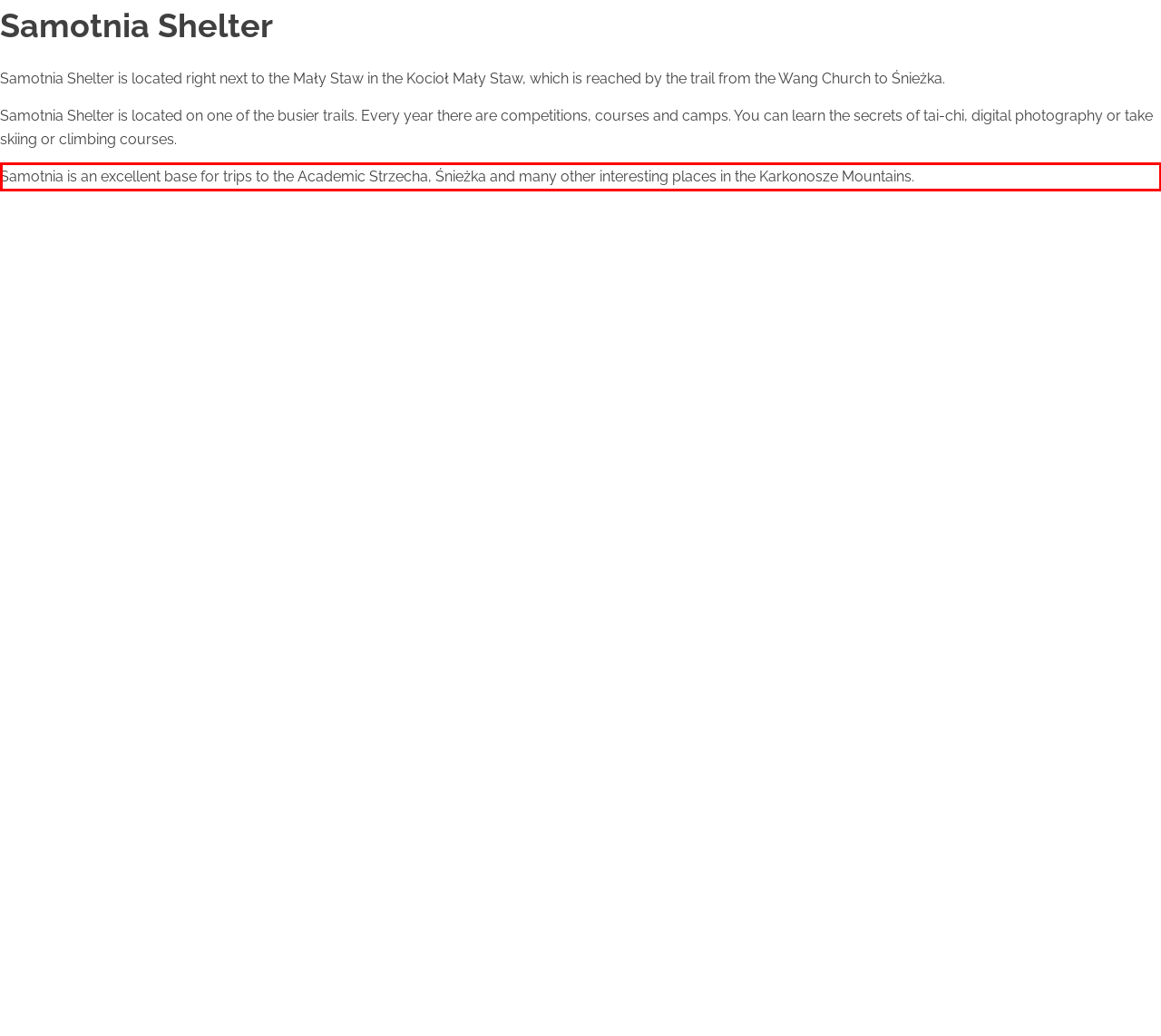Inspect the webpage screenshot that has a red bounding box and use OCR technology to read and display the text inside the red bounding box.

Samotnia is an excellent base for trips to the Academic Strzecha, Śnieżka and many other interesting places in the Karkonosze Mountains.